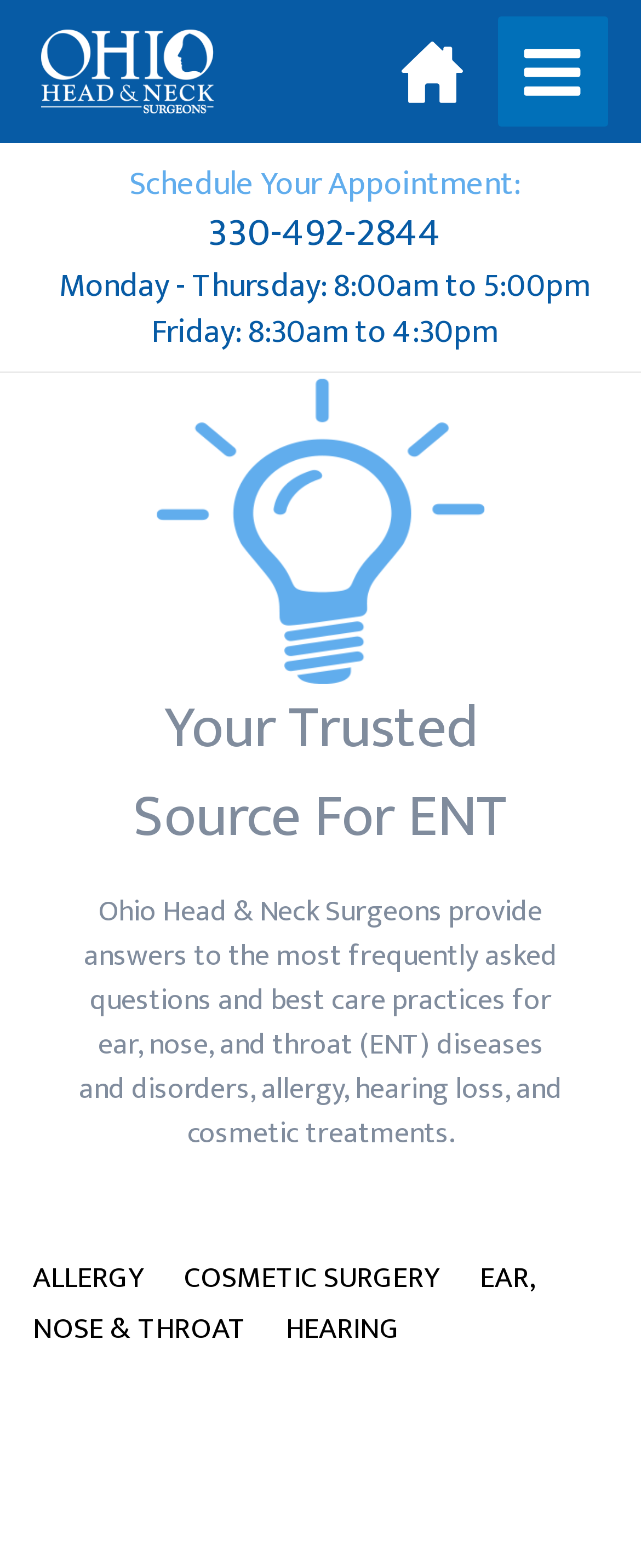Locate the UI element described as follows: "Cosmetic Surgery". Return the bounding box coordinates as four float numbers between 0 and 1 in the order [left, top, right, bottom].

[0.277, 0.799, 0.687, 0.831]